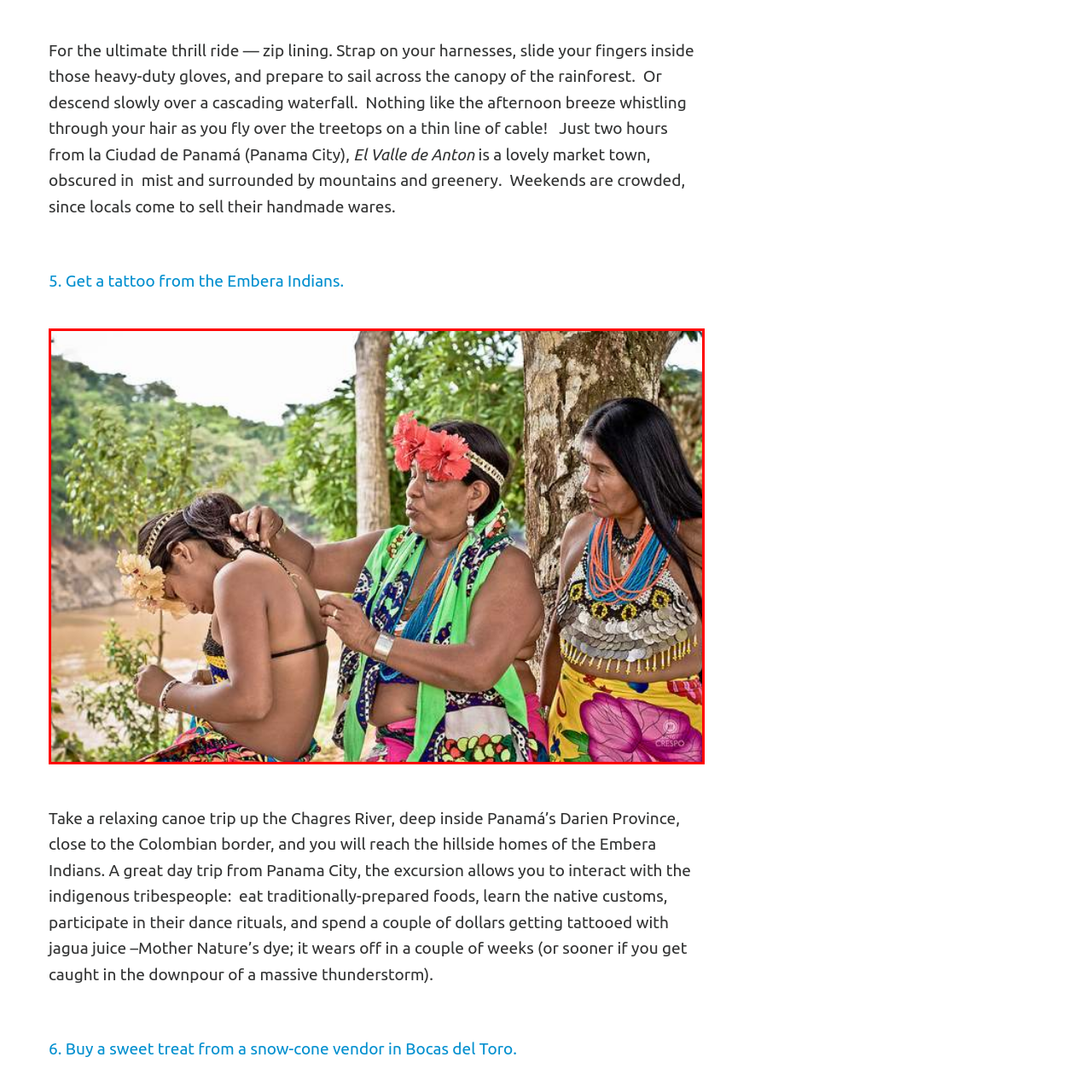What is the purpose of traditional tattooing?  
Please examine the image enclosed within the red bounding box and provide a thorough answer based on what you observe in the image.

According to the caption, traditional tattooing is not only an art form but a means of sharing heritage and identity within the tribe, which suggests that it serves a deeper cultural purpose beyond just aesthetics.